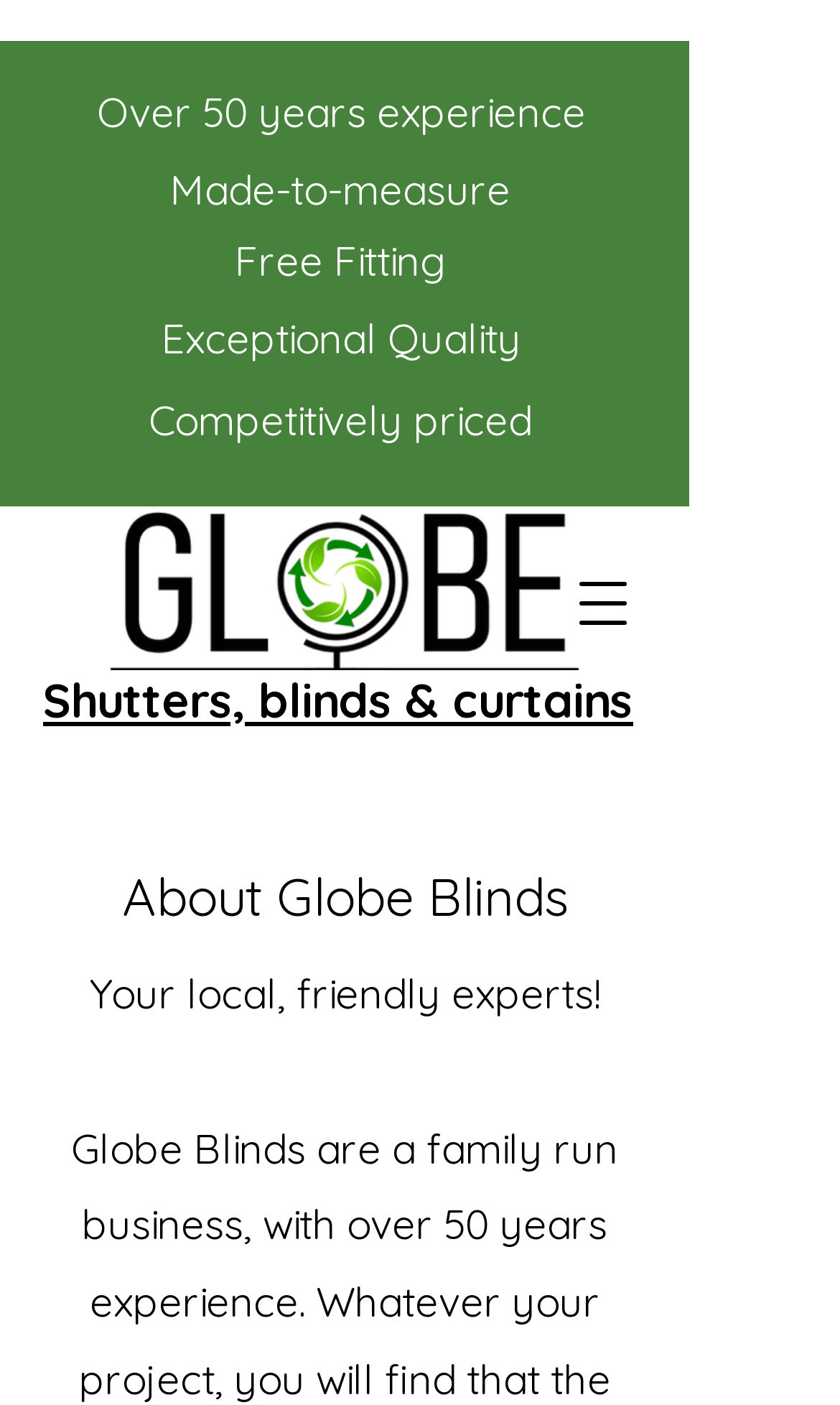How many years of experience does Globe Blinds have?
Answer with a single word or short phrase according to what you see in the image.

Over 50 years